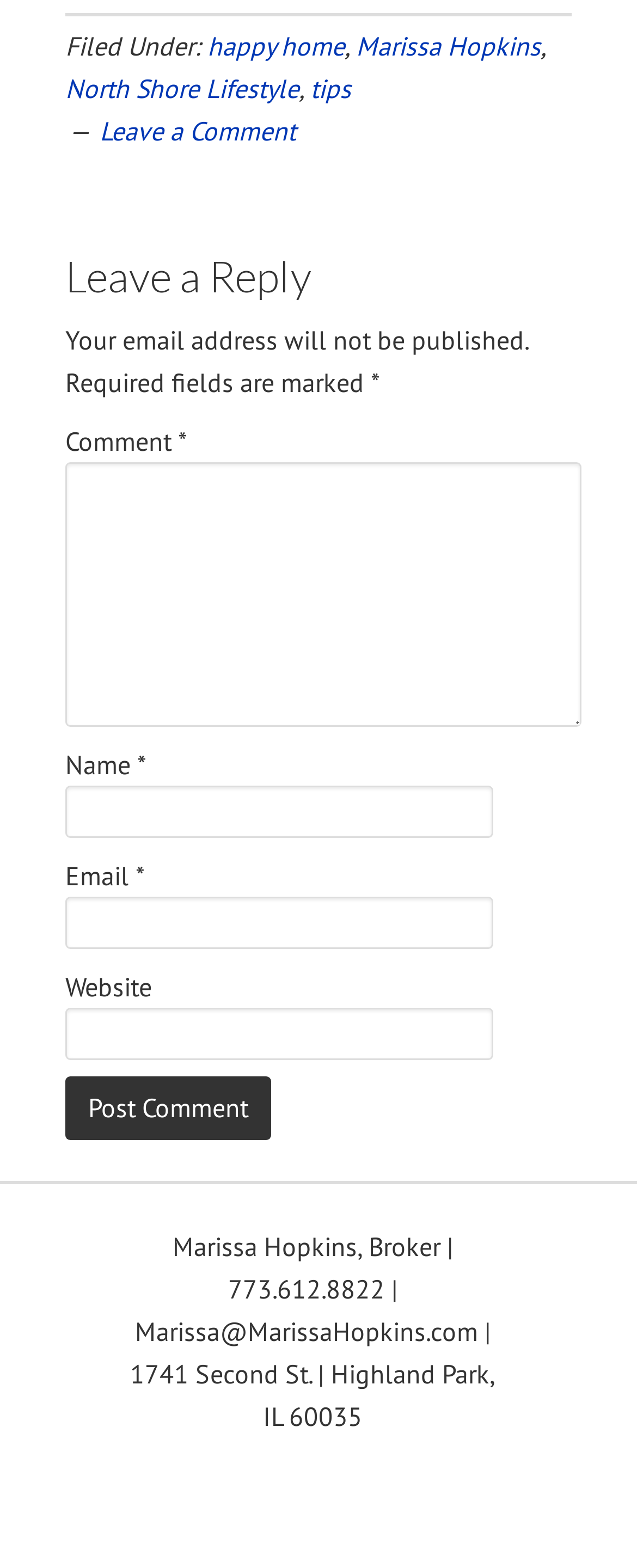Given the element description parent_node: Website name="url", specify the bounding box coordinates of the corresponding UI element in the format (top-left x, top-left y, bottom-right x, bottom-right y). All values must be between 0 and 1.

[0.103, 0.643, 0.774, 0.676]